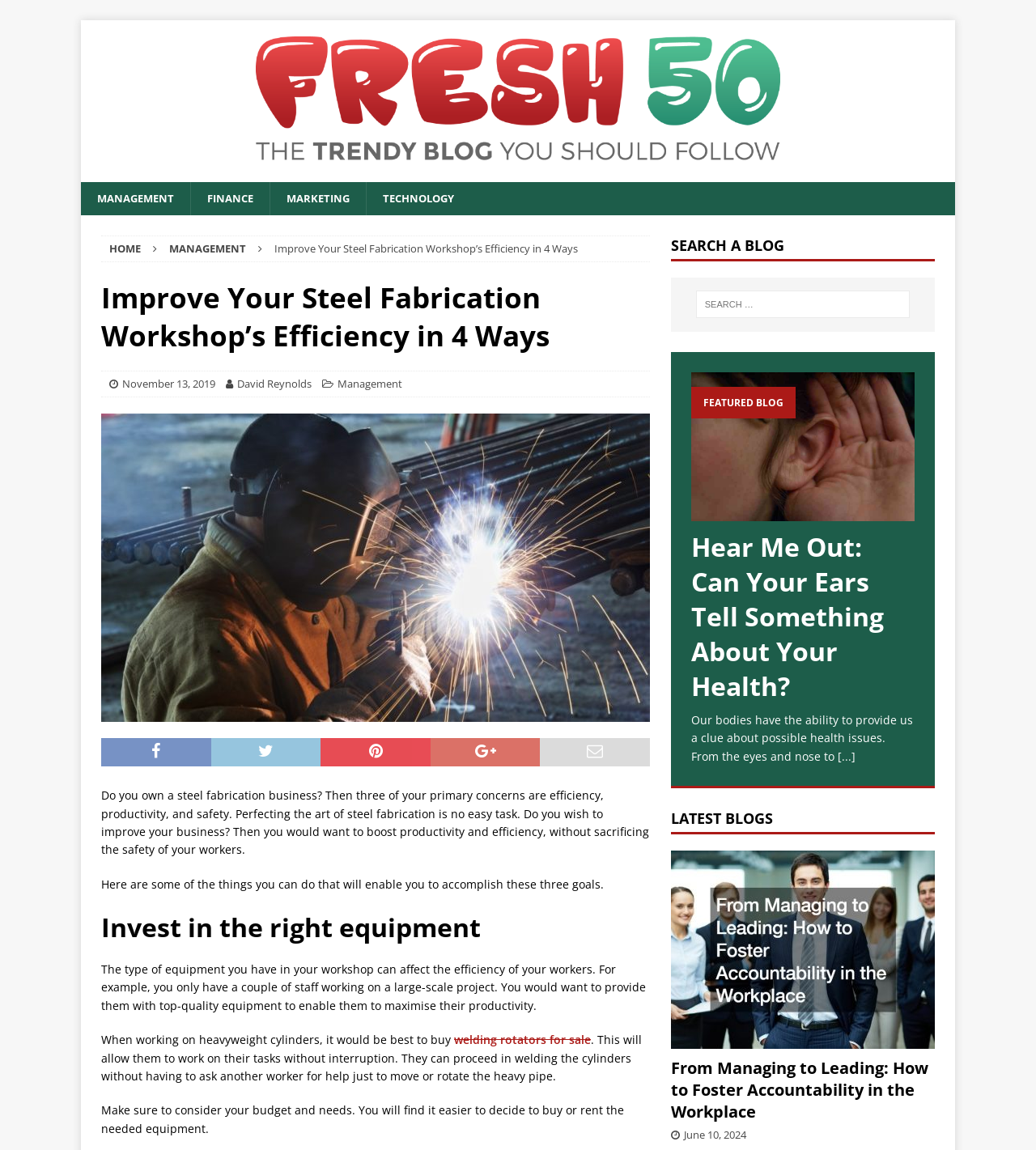Reply to the question with a single word or phrase:
What type of equipment is recommended for welding heavy cylinders?

Welding rotators